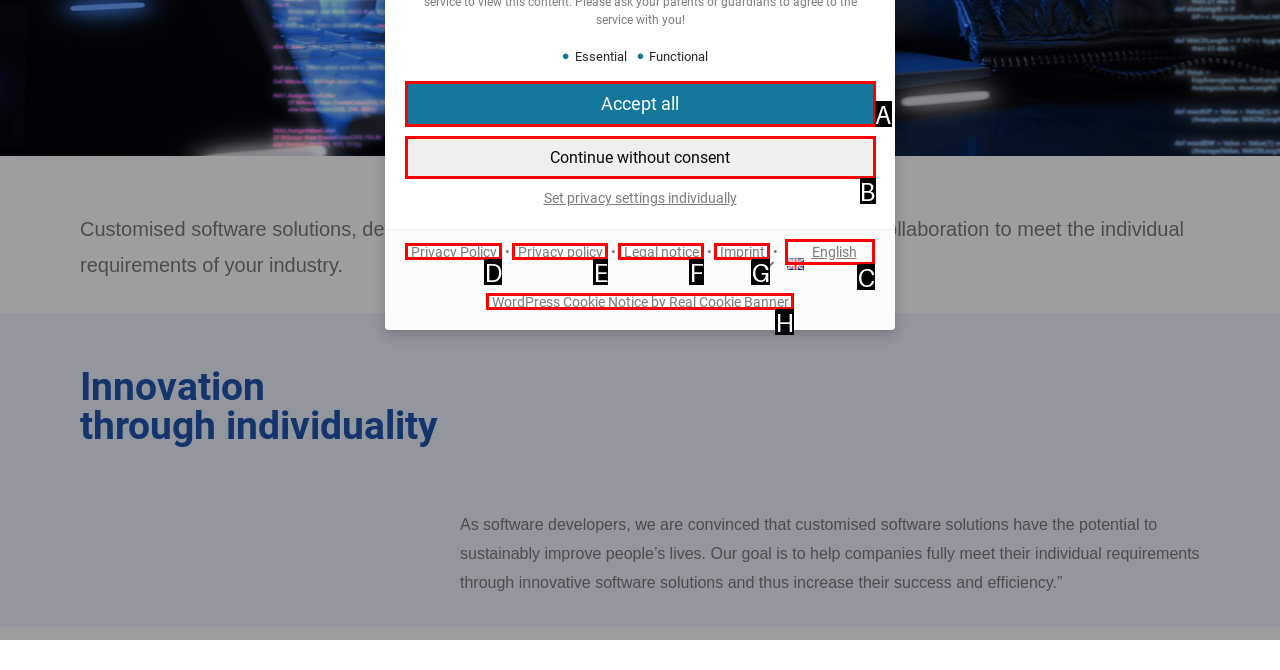Point out the option that aligns with the description: Privacy policy
Provide the letter of the corresponding choice directly.

E